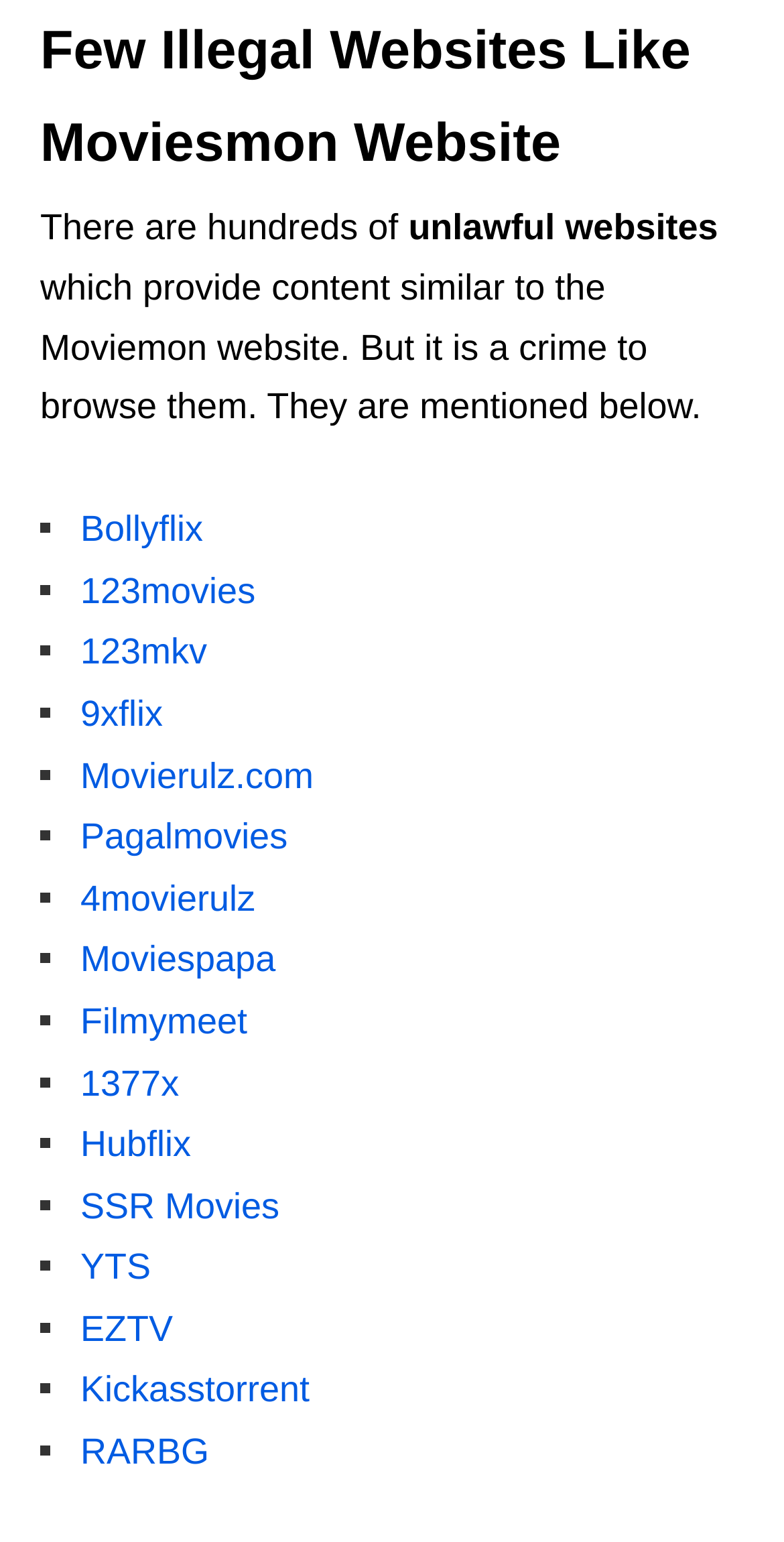Predict the bounding box of the UI element based on this description: "YTS".

[0.103, 0.809, 0.192, 0.835]